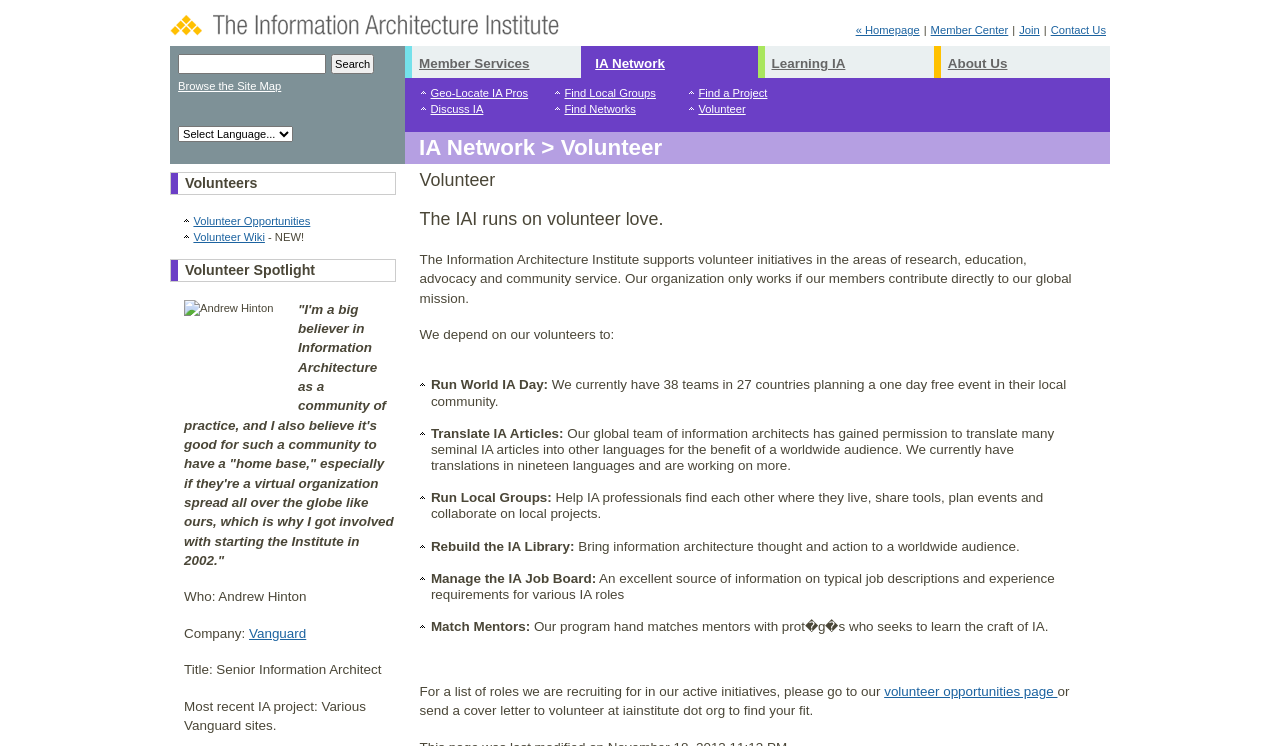Give the bounding box coordinates for the element described as: "Vanguard".

[0.195, 0.839, 0.239, 0.859]